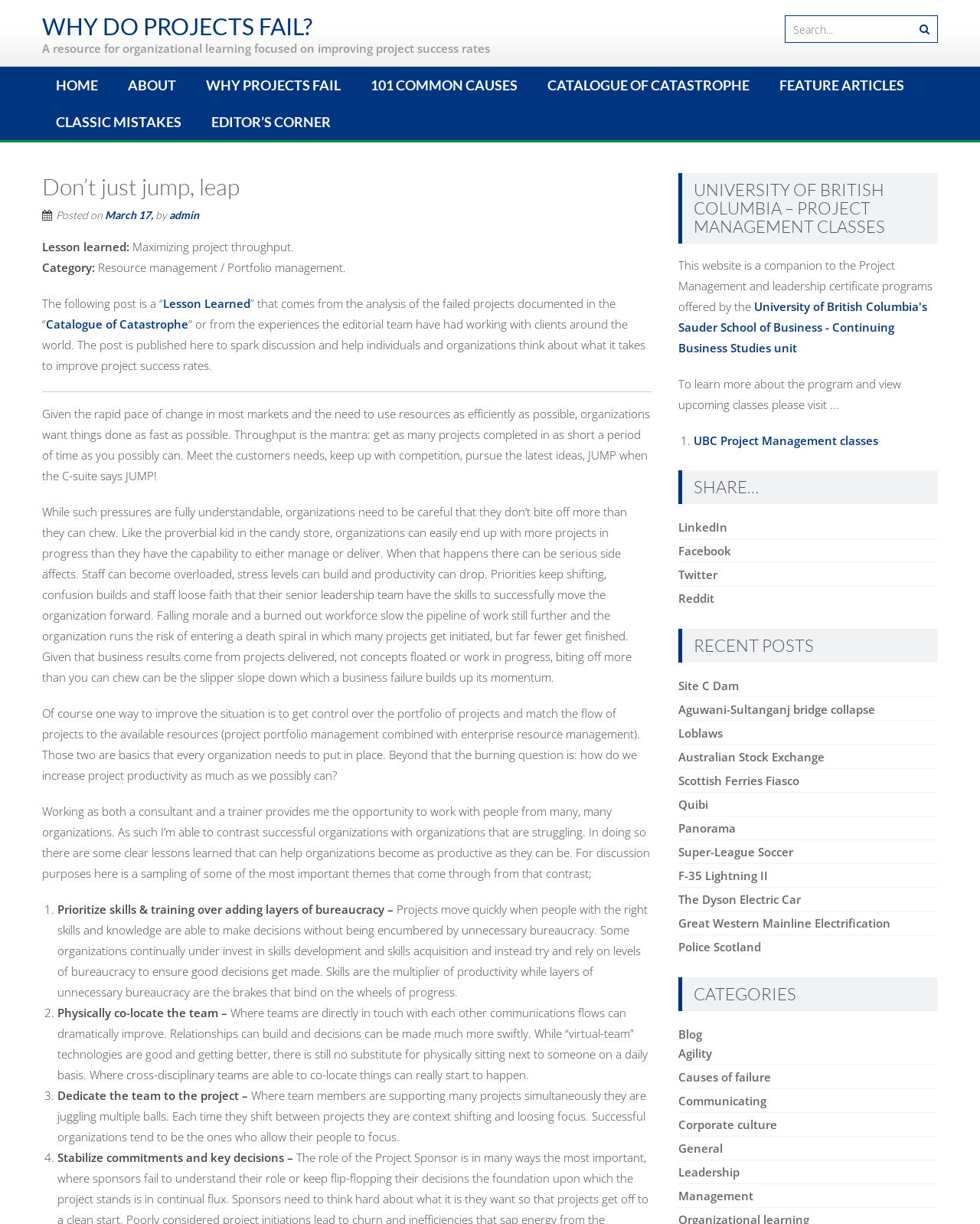Can you provide the bounding box coordinates for the element that should be clicked to implement the instruction: "Read the article about why projects fail"?

[0.196, 0.054, 0.362, 0.084]